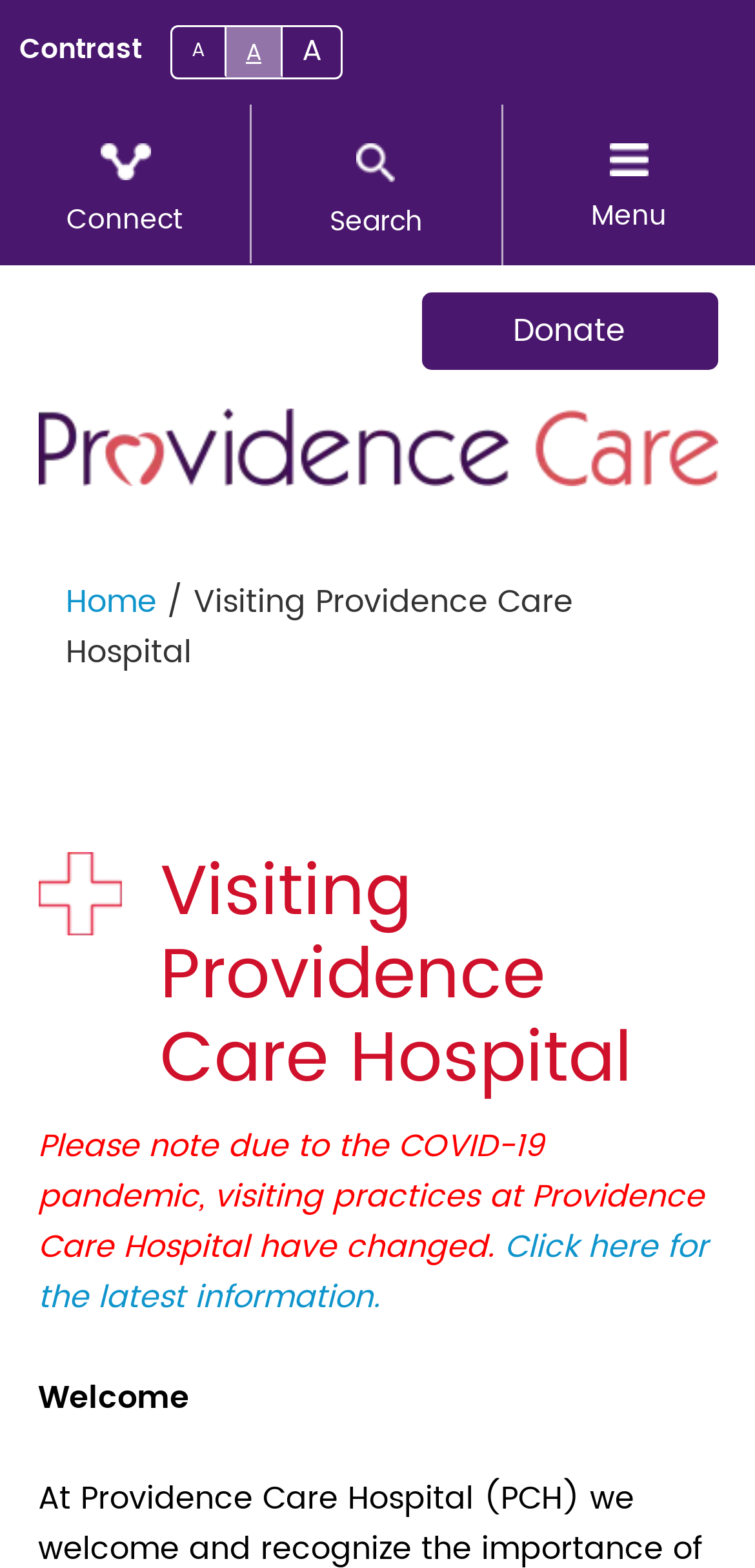Extract the bounding box coordinates of the UI element described by: "parent_node: Donate title="Mobile Logo"". The coordinates should include four float numbers ranging from 0 to 1, e.g., [left, top, right, bottom].

[0.05, 0.186, 0.95, 0.32]